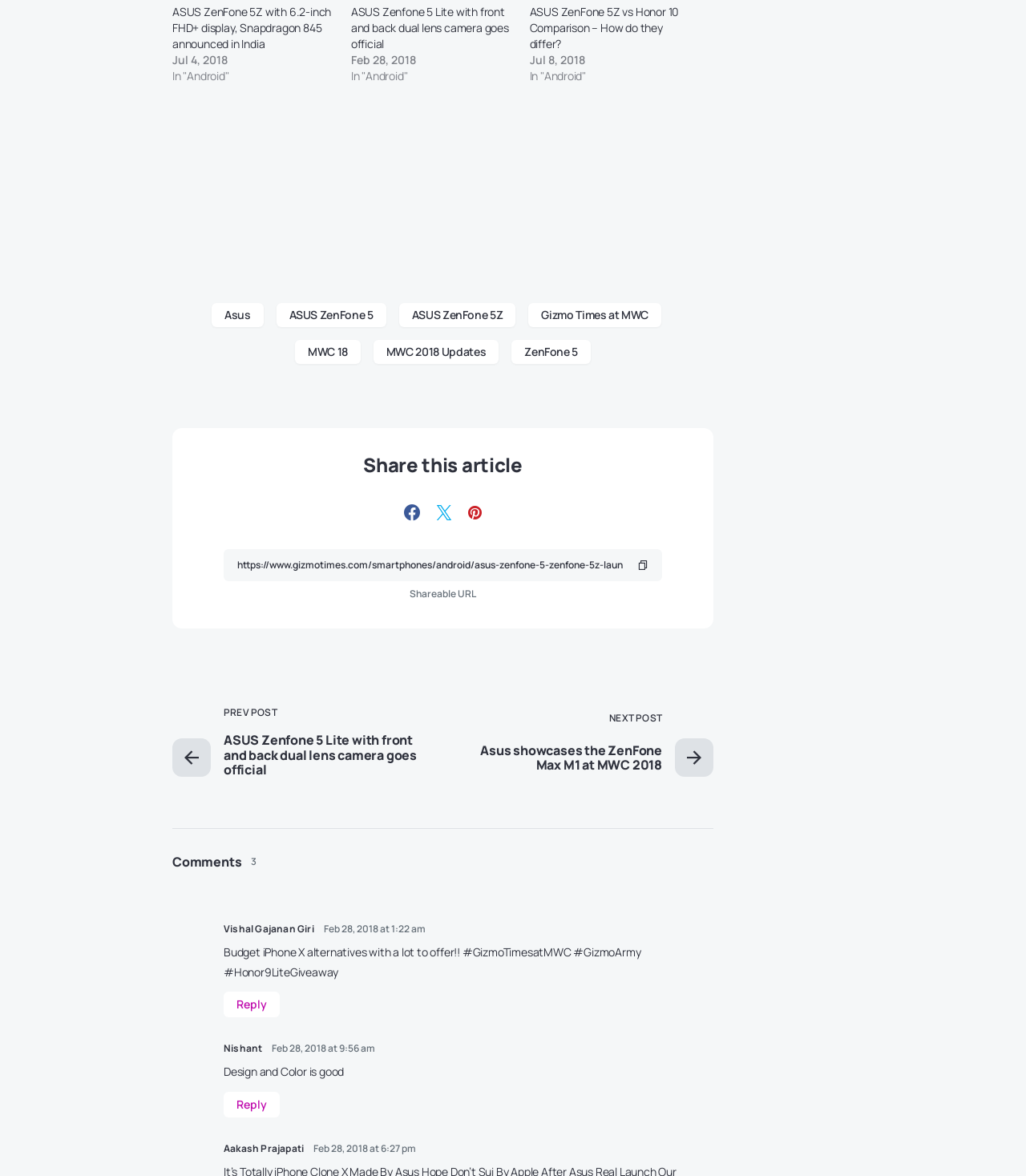Can you find the bounding box coordinates of the area I should click to execute the following instruction: "Check Tree Pruning by Duke Energy"?

None